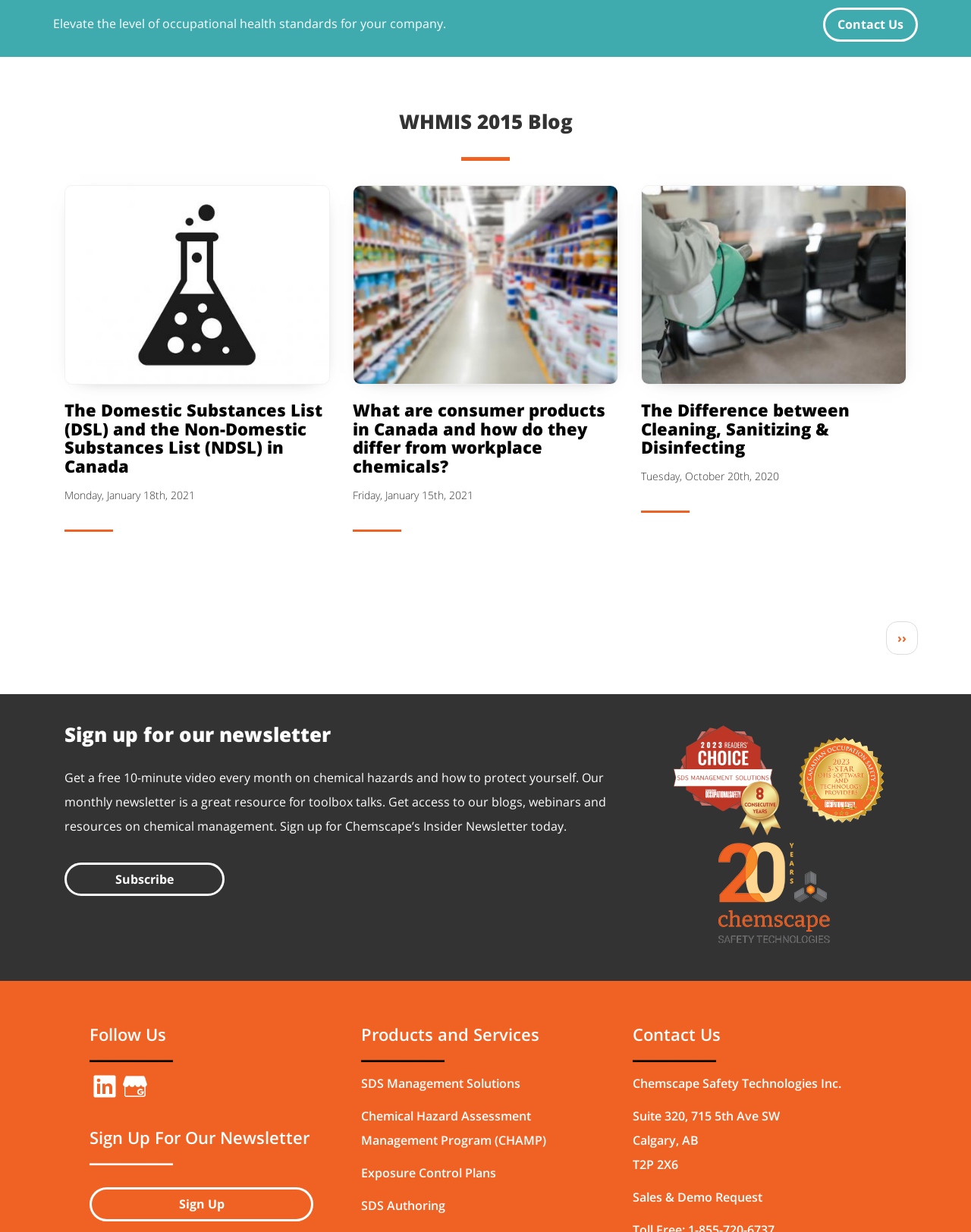Identify the bounding box coordinates for the UI element described as: "SDS Management Solutions". The coordinates should be provided as four floats between 0 and 1: [left, top, right, bottom].

[0.372, 0.873, 0.536, 0.886]